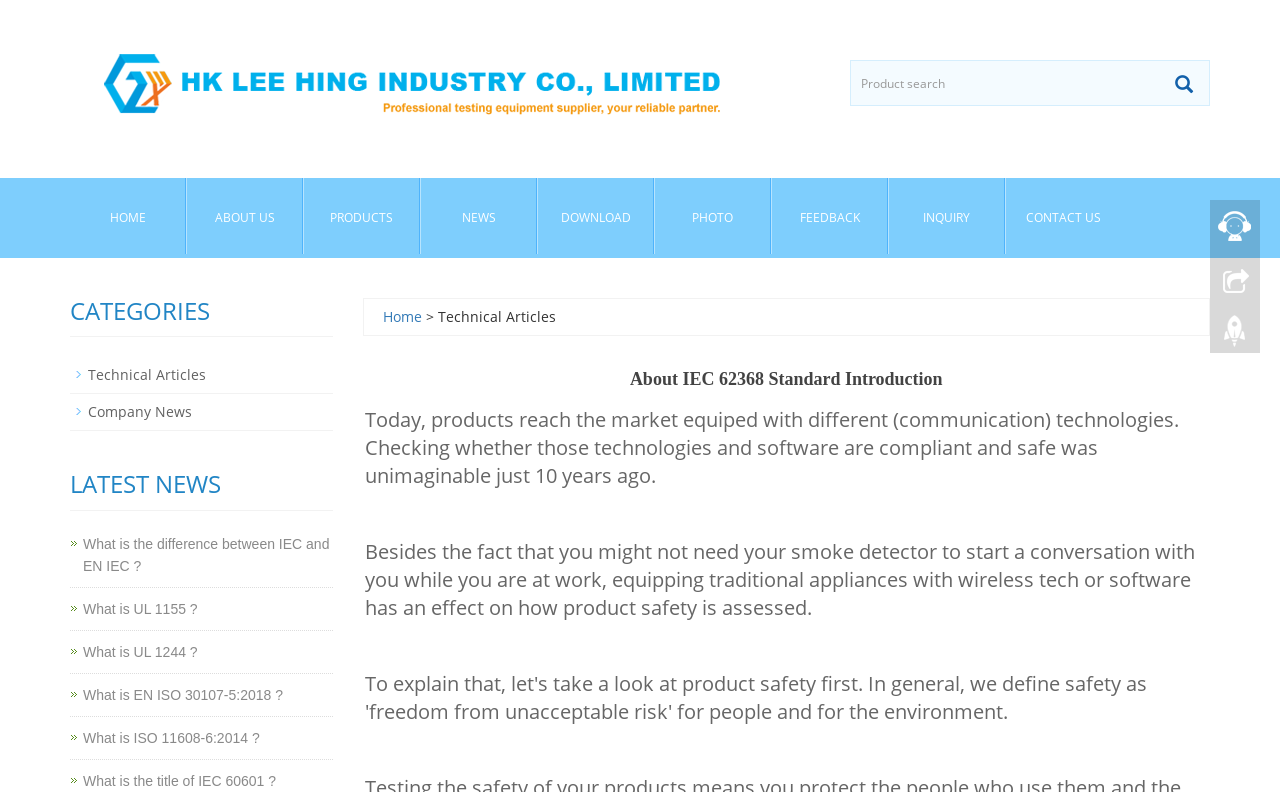Determine the bounding box for the described HTML element: "name="name" placeholder="Product search"". Ensure the coordinates are four float numbers between 0 and 1 in the format [left, top, right, bottom].

[0.665, 0.077, 0.905, 0.133]